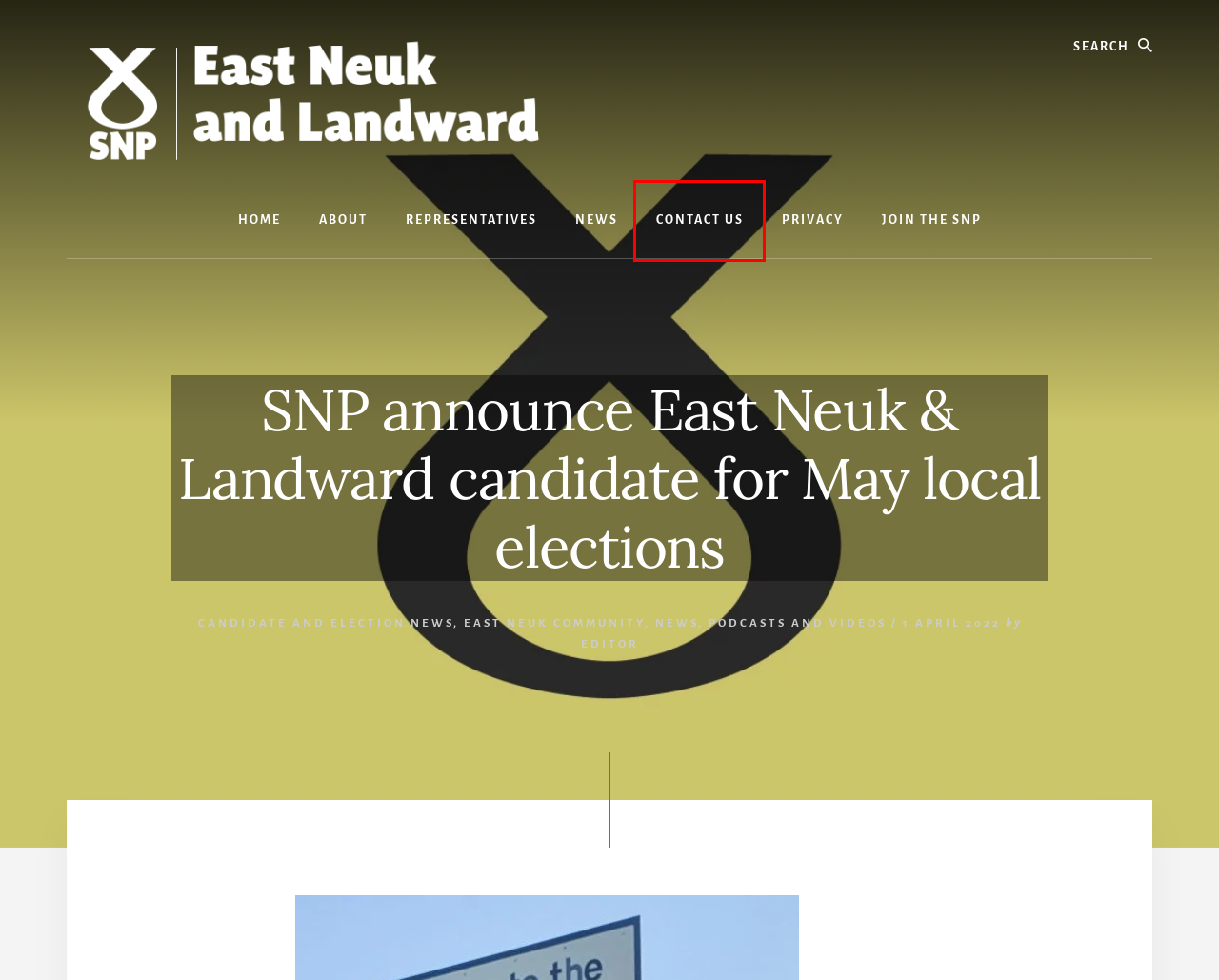You have been given a screenshot of a webpage with a red bounding box around a UI element. Select the most appropriate webpage description for the new webpage that appears after clicking the element within the red bounding box. The choices are:
A. East Neuk Community – SNP East Neuk
B. News – SNP East Neuk
C. Candidate and Election News – SNP East Neuk
D. Editor – SNP East Neuk
E. podcasts and videos – SNP East Neuk
F. SNP East Neuk & Landward – Elected Representatives – SNP East Neuk
G. Contact Us – SNP East Neuk
H. Join the SNP — Scottish National Party

G